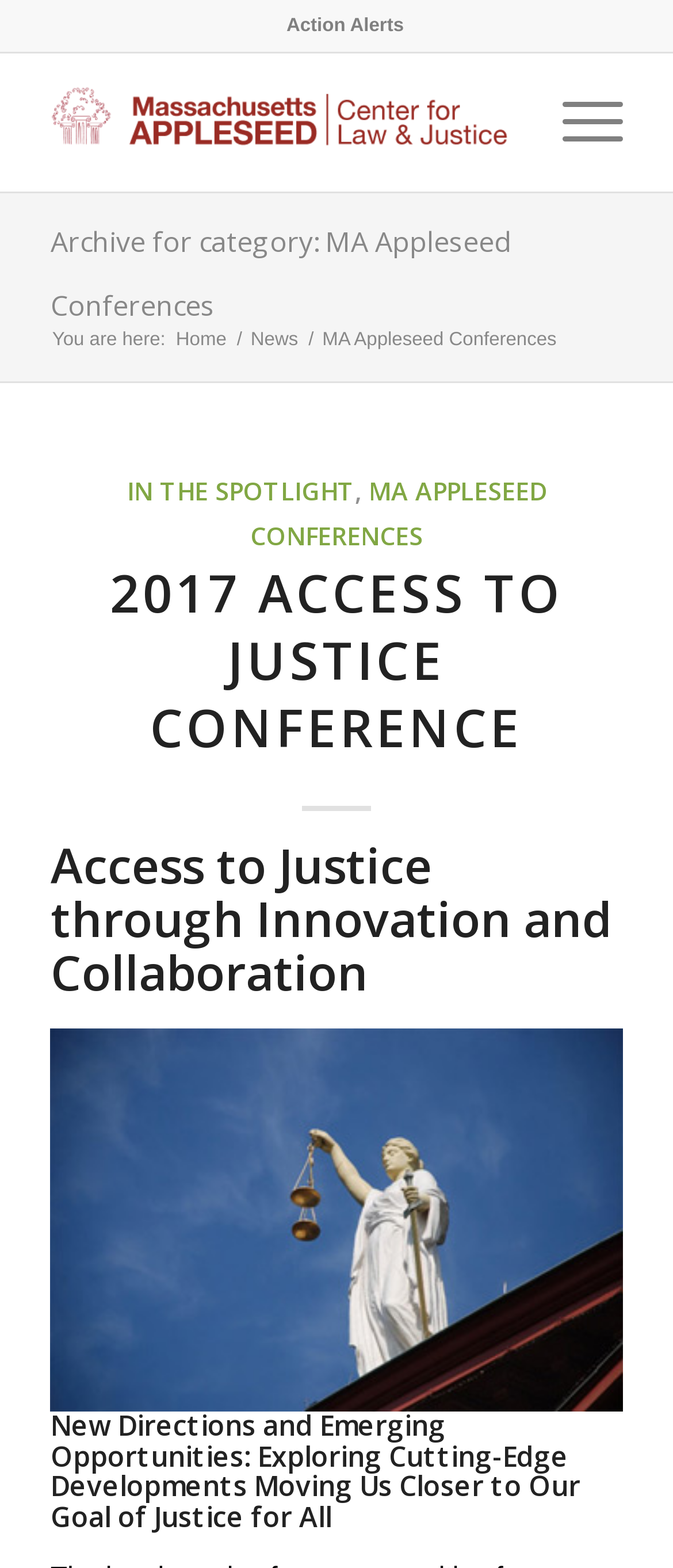What is the title of the 2017 conference?
Based on the screenshot, provide your answer in one word or phrase.

2017 ACCESS TO JUSTICE CONFERENCE